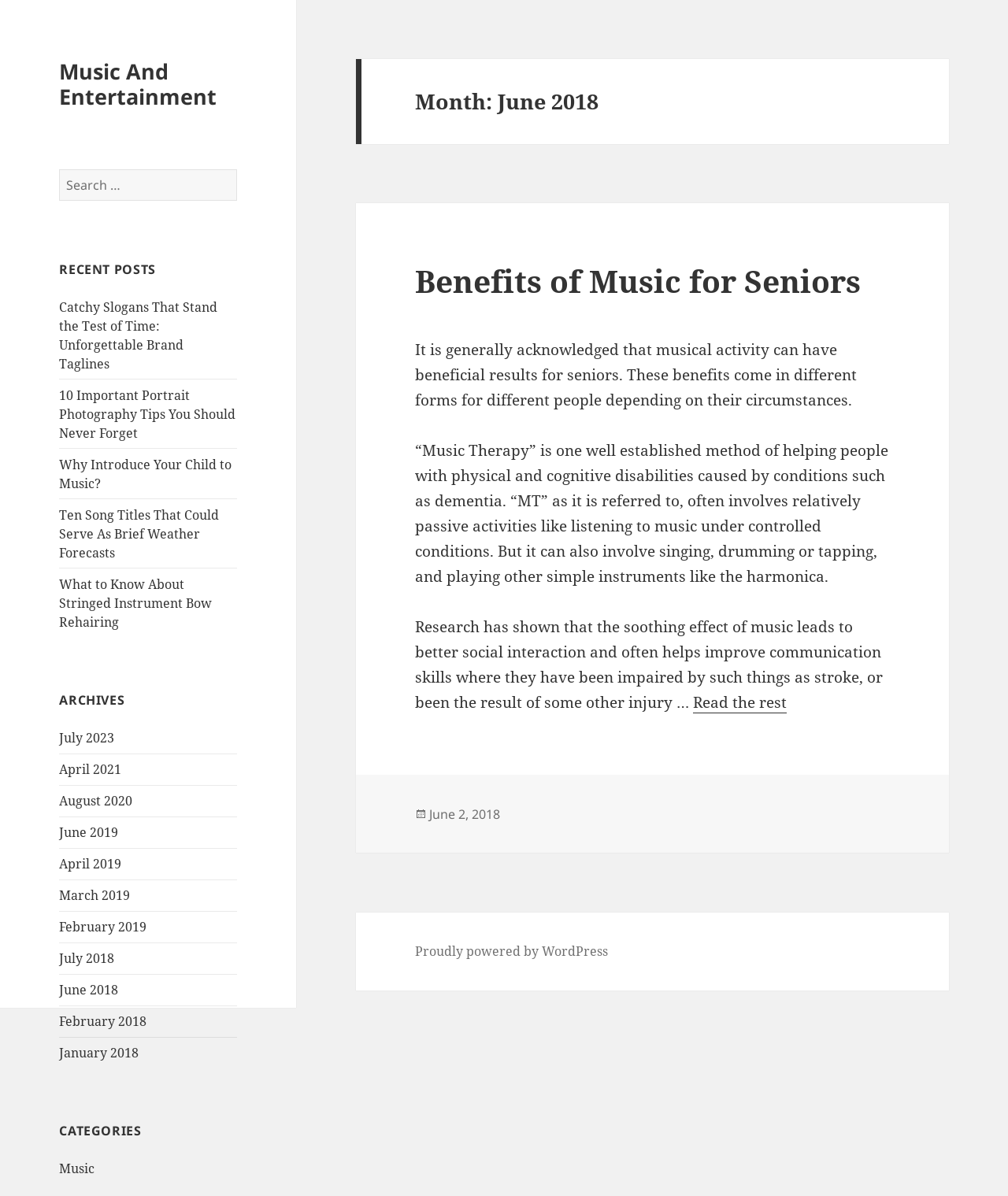Predict the bounding box for the UI component with the following description: "April 2021".

[0.059, 0.636, 0.121, 0.651]